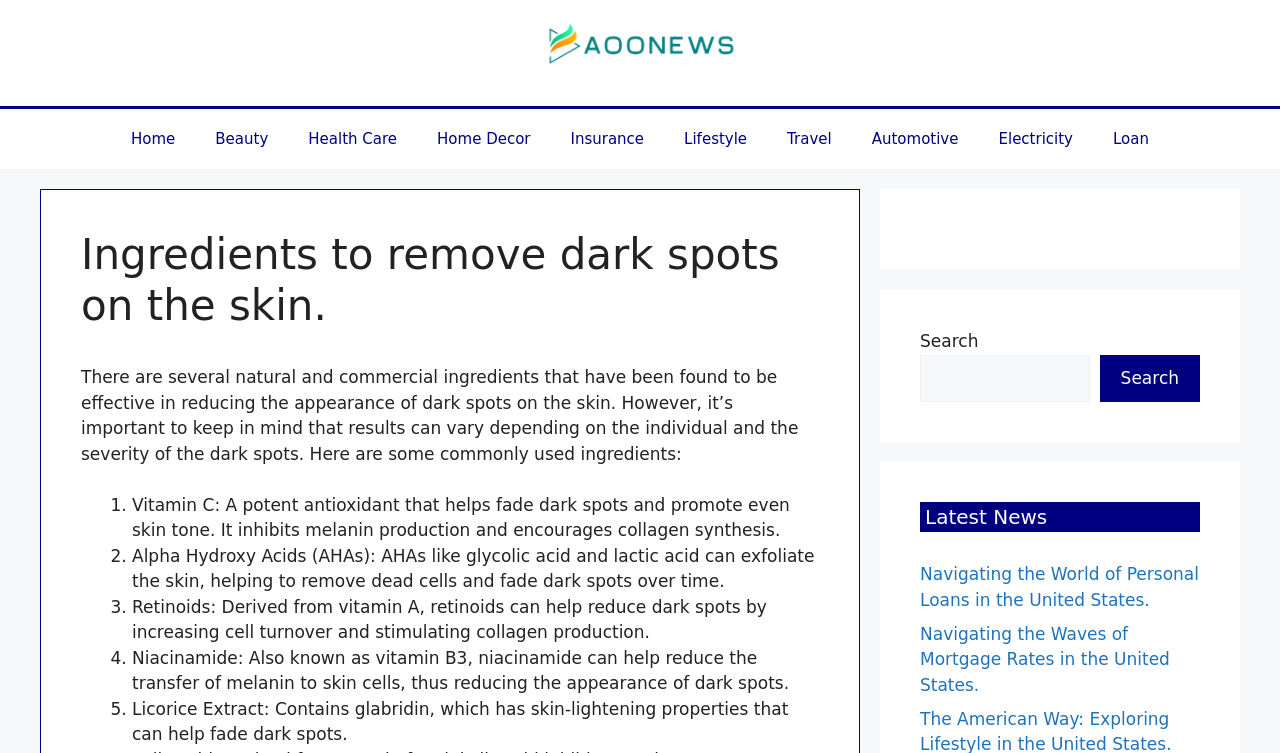Use a single word or phrase to answer the question: 
How many navigation links are there?

9